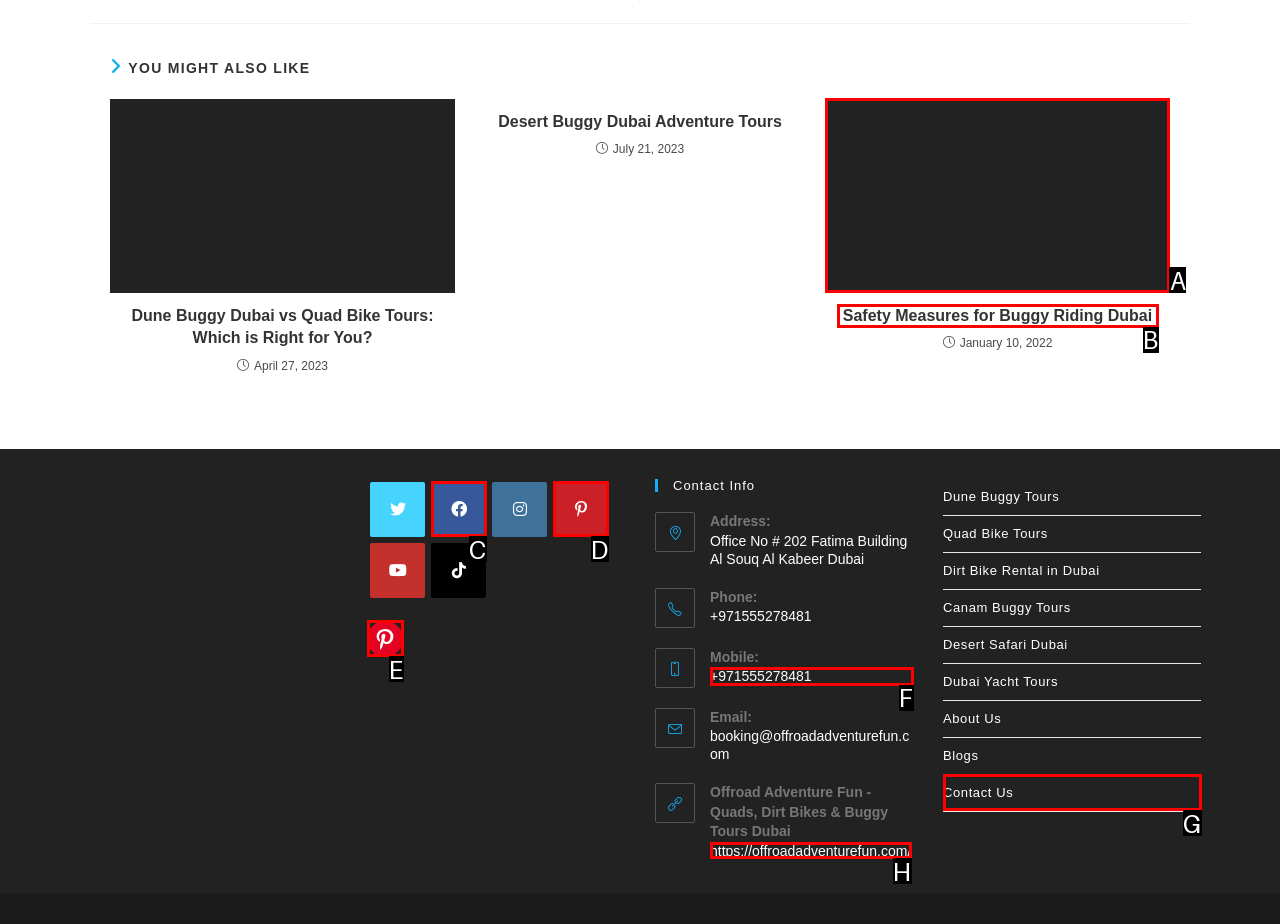Given the task: Learn about Safety Measures for Buggy Riding Dubai, indicate which boxed UI element should be clicked. Provide your answer using the letter associated with the correct choice.

A